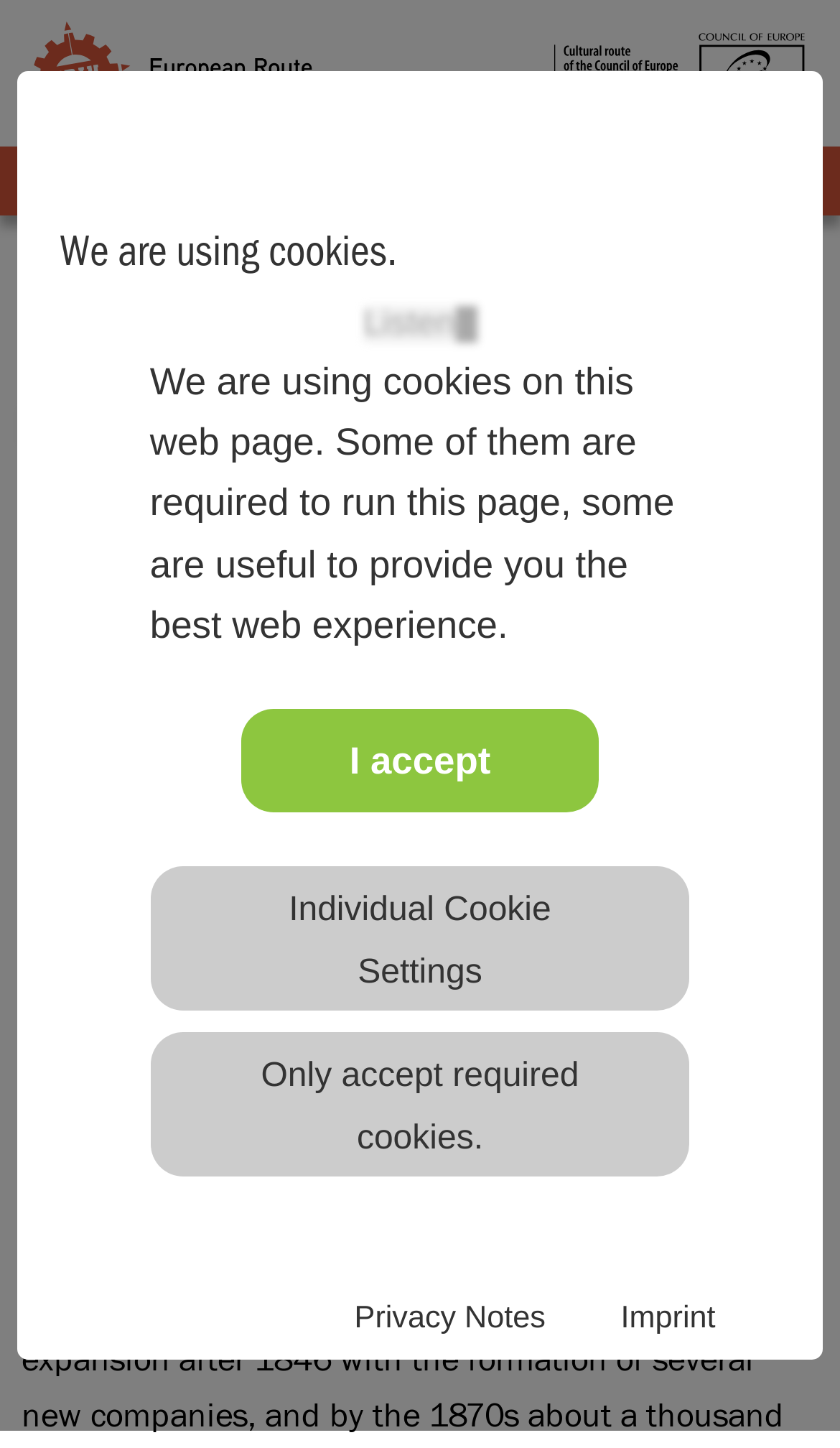Please mark the clickable region by giving the bounding box coordinates needed to complete this instruction: "Click the ERIH Logo".

[0.026, 0.015, 0.769, 0.089]